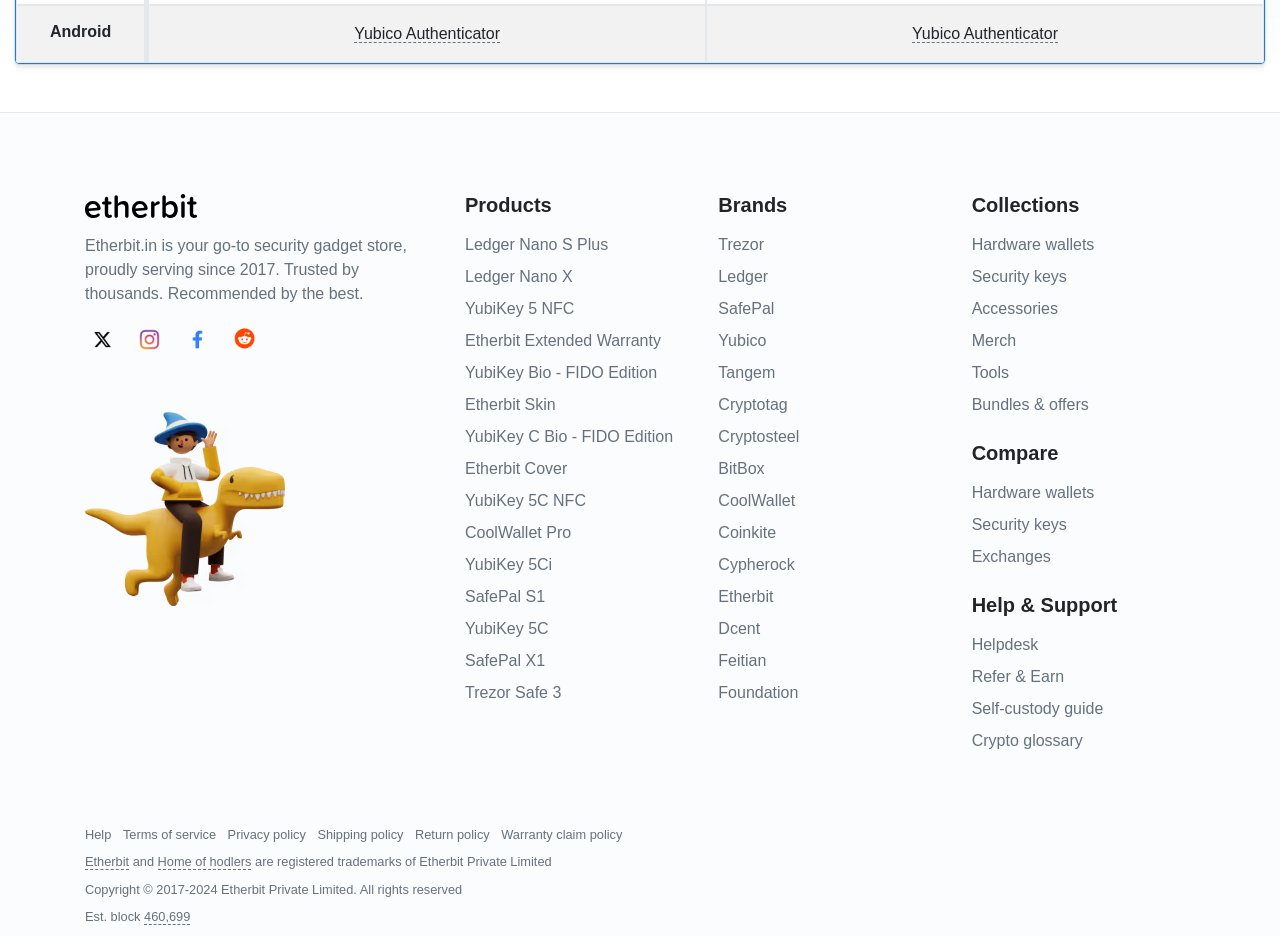With reference to the screenshot, provide a detailed response to the question below:
How many brands are listed on this website?

The number of brands listed on this website can be counted from the links under the 'Brands' heading, which include Trezor, Ledger, SafePal, Yubico, and more. There are 15 brands listed in total.